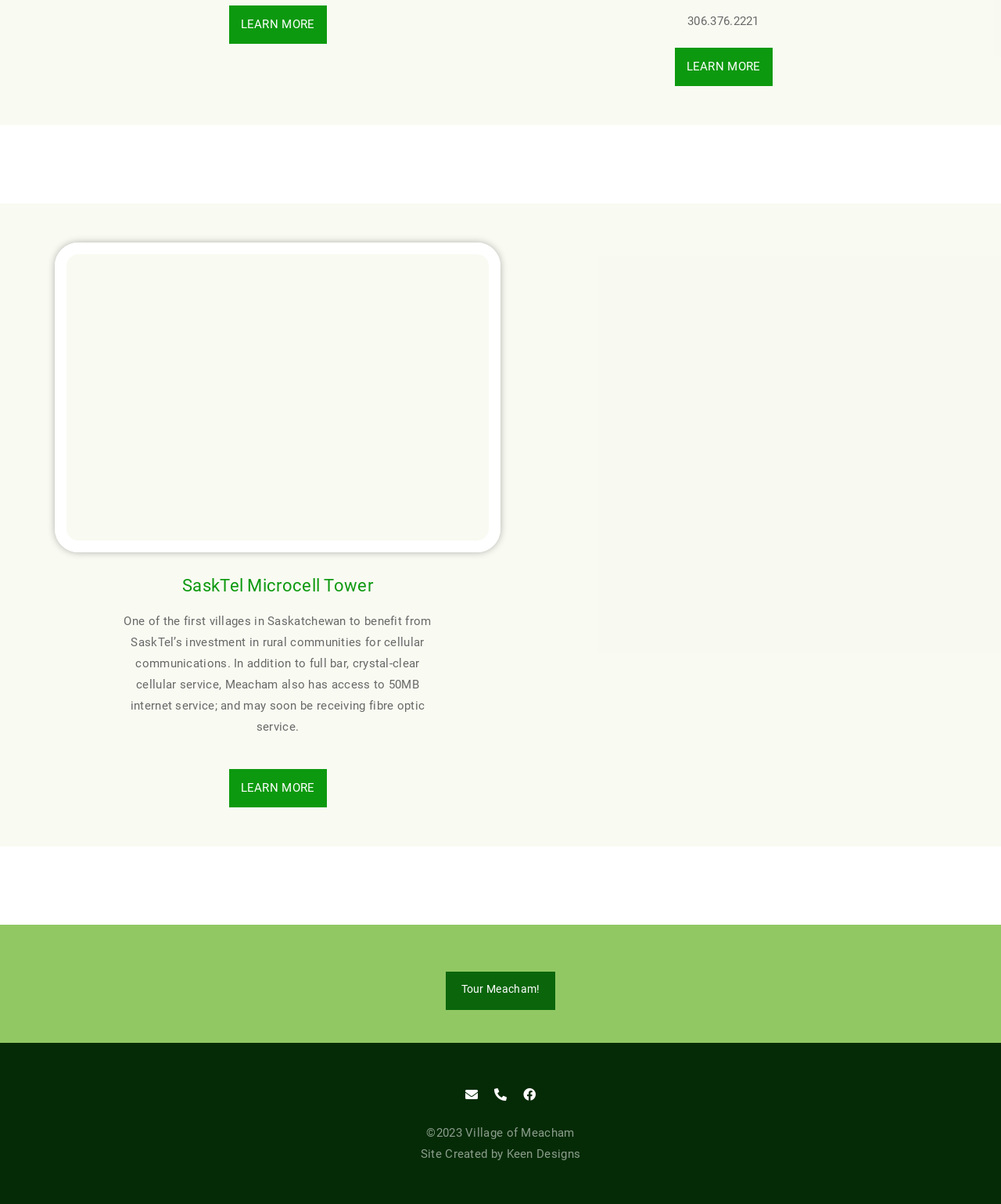What is the name of the village?
Using the image as a reference, give a one-word or short phrase answer.

Meacham